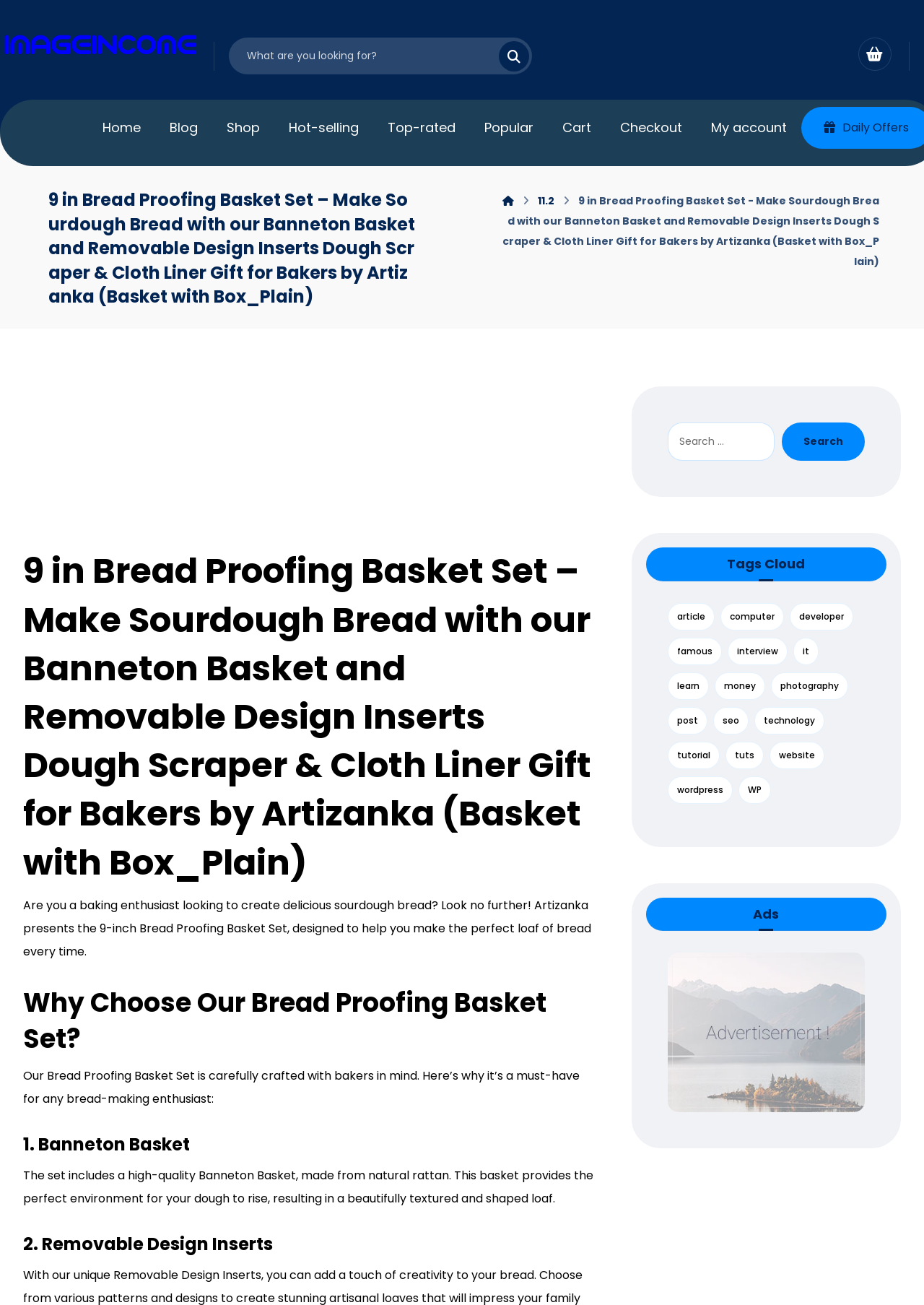Please specify the bounding box coordinates of the clickable region necessary for completing the following instruction: "Read the blog". The coordinates must consist of four float numbers between 0 and 1, i.e., [left, top, right, bottom].

[0.168, 0.085, 0.23, 0.111]